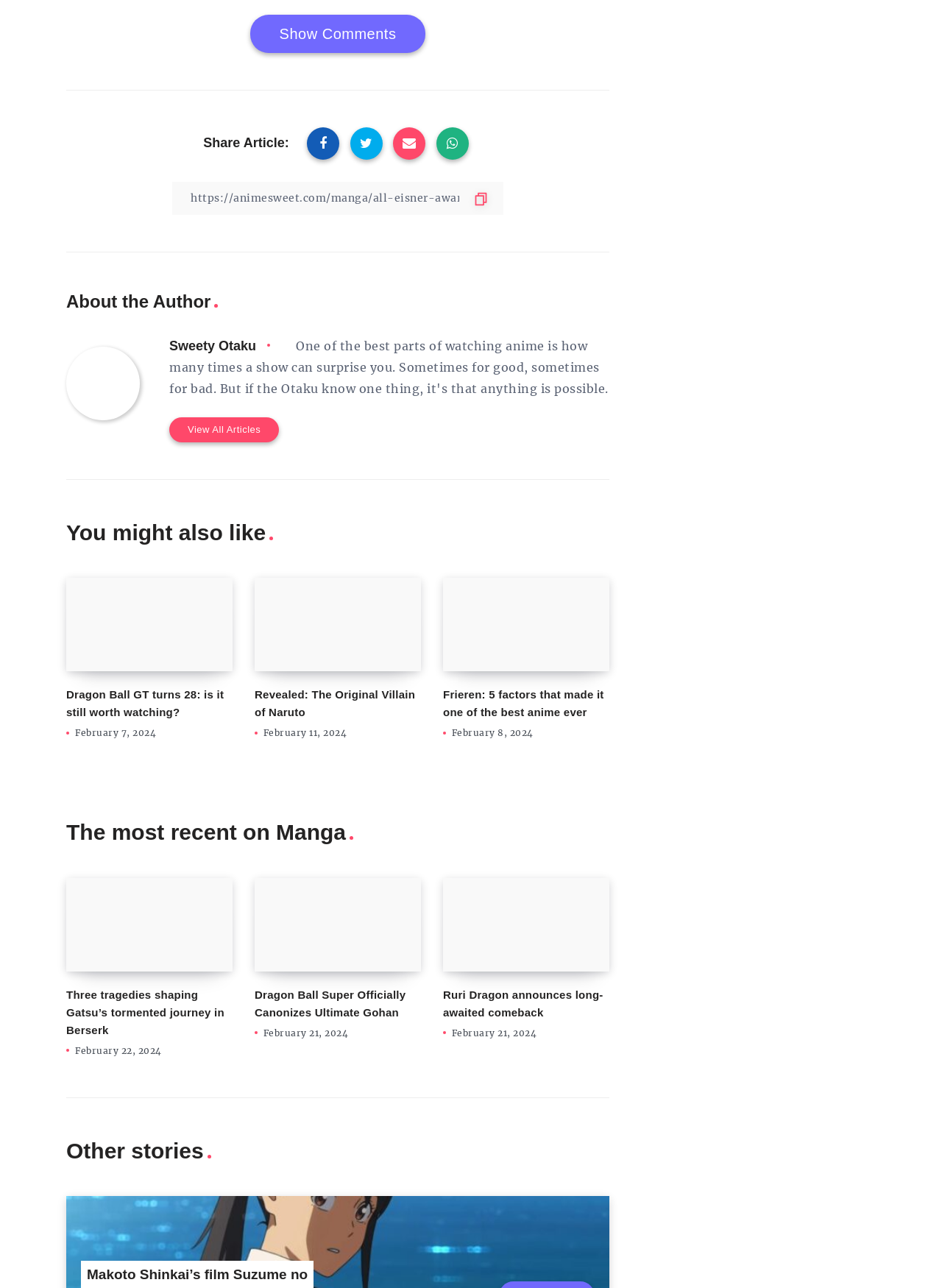What is the author's name?
Please look at the screenshot and answer using one word or phrase.

Sweety Otaku